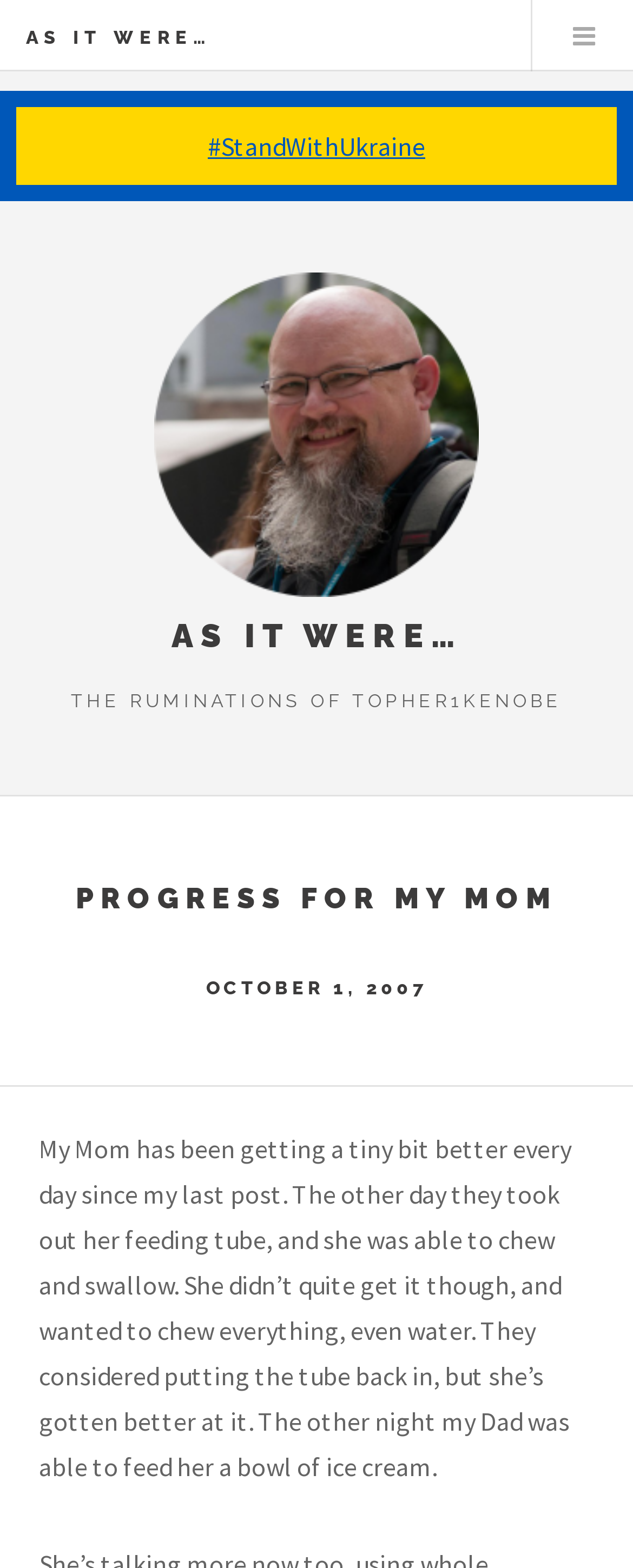Provide your answer in a single word or phrase: 
What did the author's dad feed their mom?

A bowl of ice cream